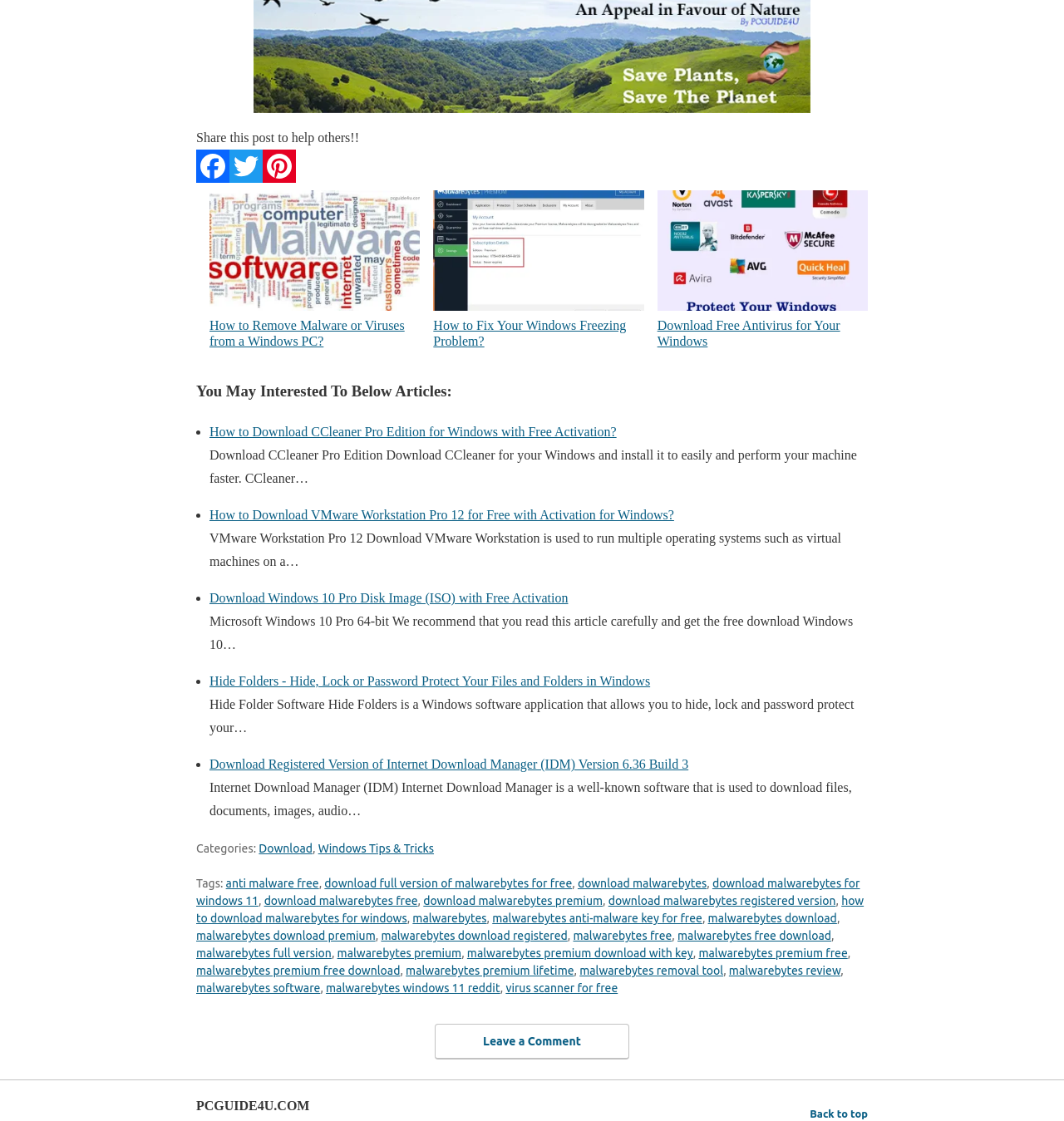With reference to the image, please provide a detailed answer to the following question: How many categories are listed in the footer?

The footer of the webpage lists two categories, namely 'Download' and 'Windows Tips & Tricks', which suggests that the webpage is organized into these two categories.